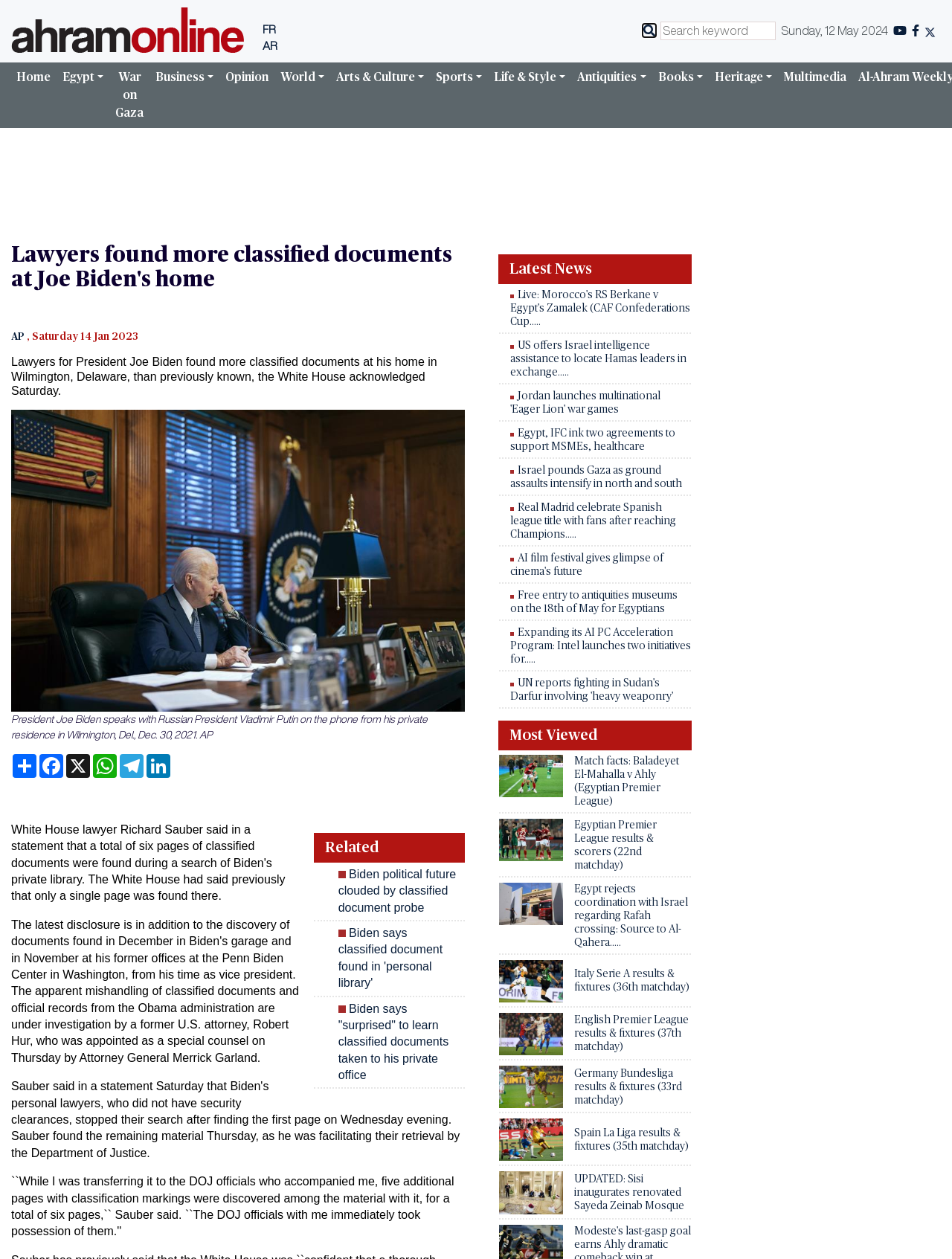What is the date of the latest news article?
Give a detailed response to the question by analyzing the screenshot.

I found the date of the latest news article by looking at the text 'Sunday, 12 May 2024' which is located at the top of the webpage, above the search bar.